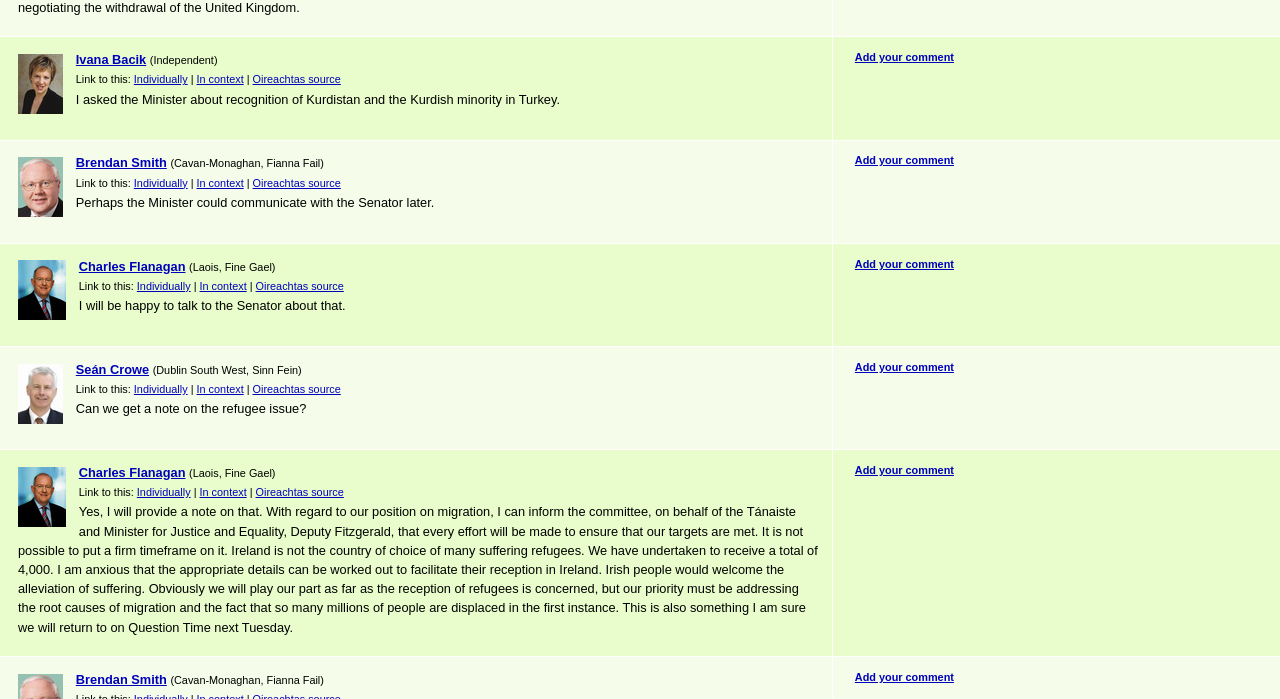How many refugees is Ireland undertaking to receive?
Respond to the question with a single word or phrase according to the image.

4,000